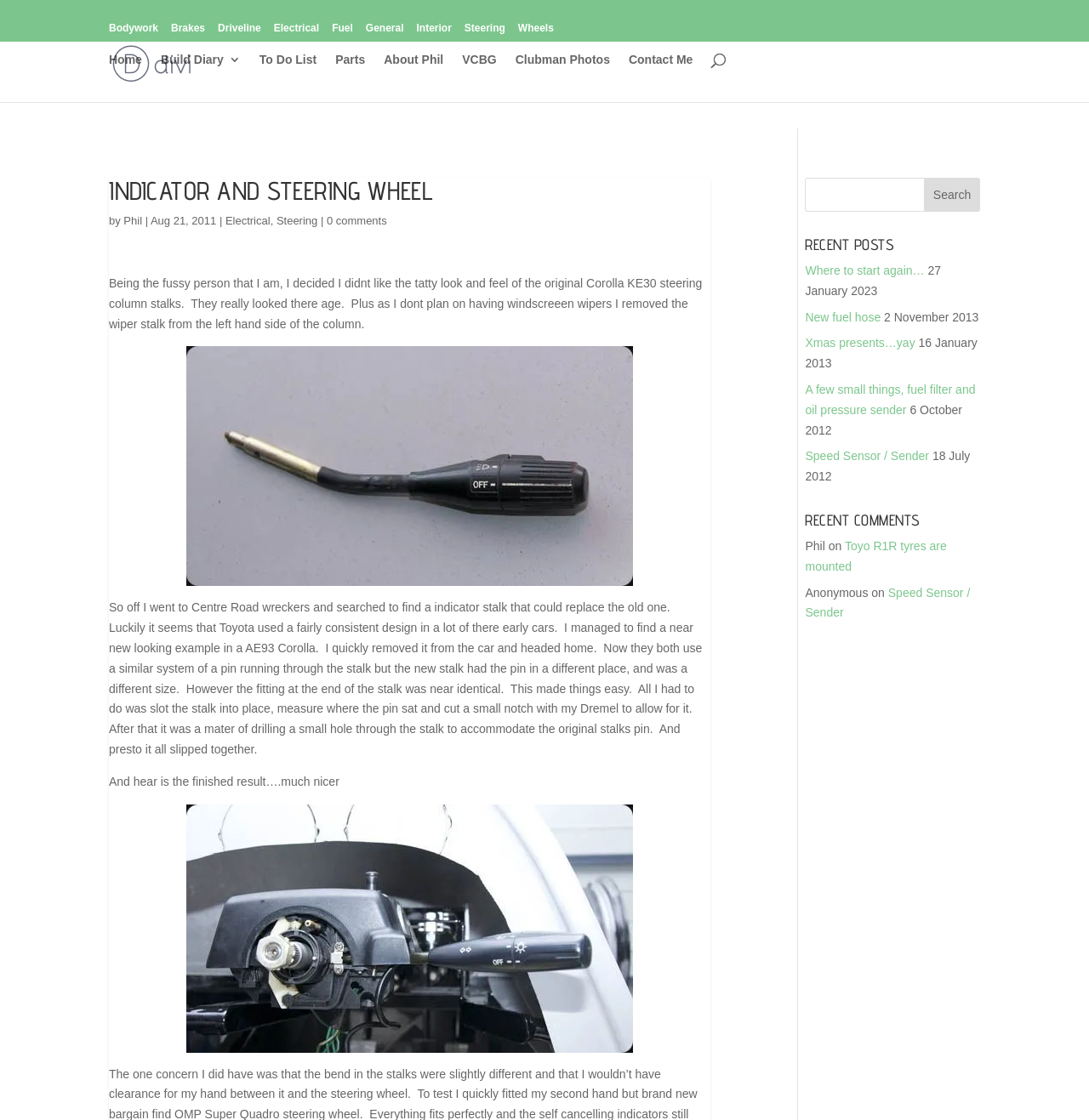Determine the coordinates of the bounding box that should be clicked to complete the instruction: "Click on the 'Steering' link". The coordinates should be represented by four float numbers between 0 and 1: [left, top, right, bottom].

[0.426, 0.007, 0.464, 0.036]